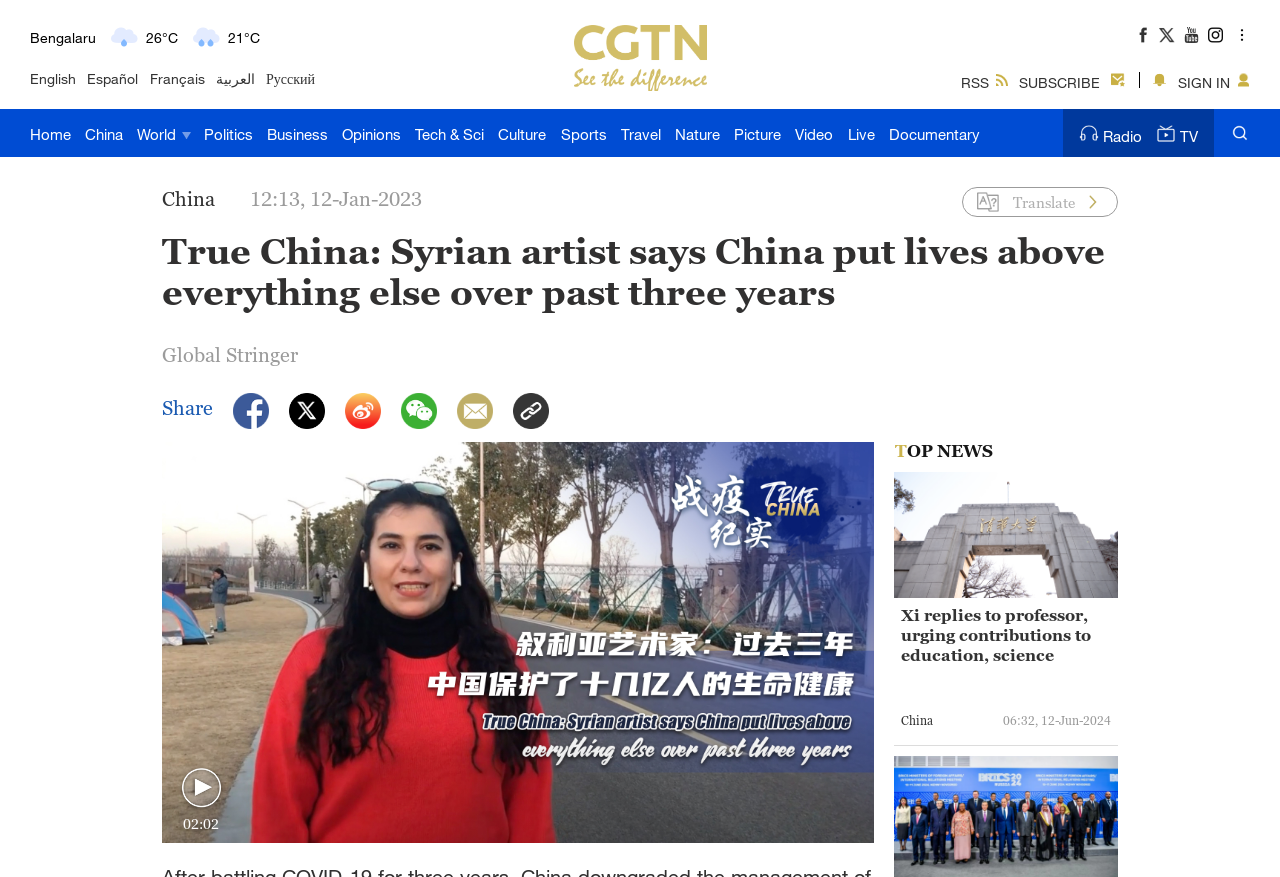Identify the bounding box coordinates of the section that should be clicked to achieve the task described: "Switch to English".

[0.023, 0.079, 0.059, 0.101]